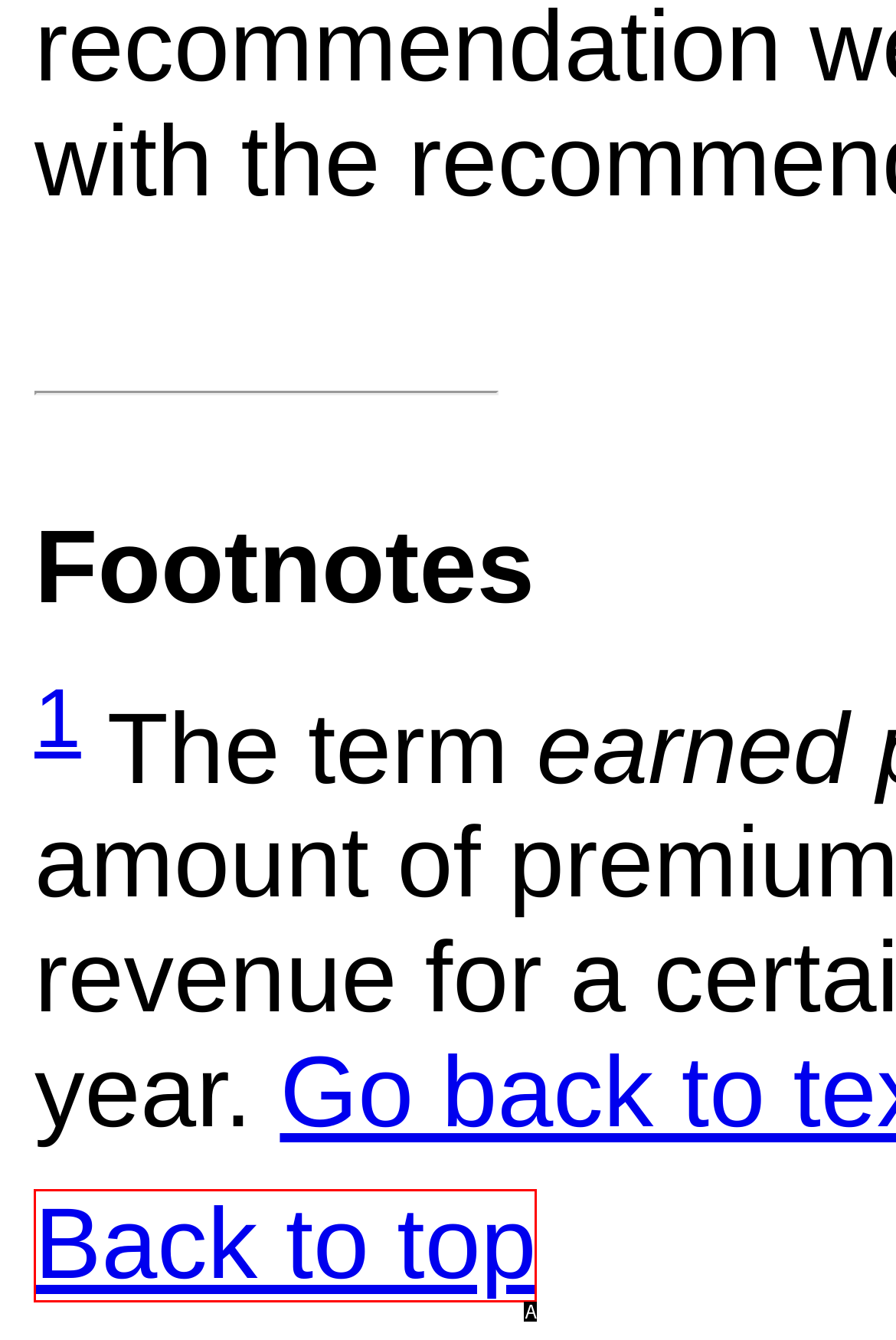Tell me which one HTML element best matches the description: Back to top Answer with the option's letter from the given choices directly.

A